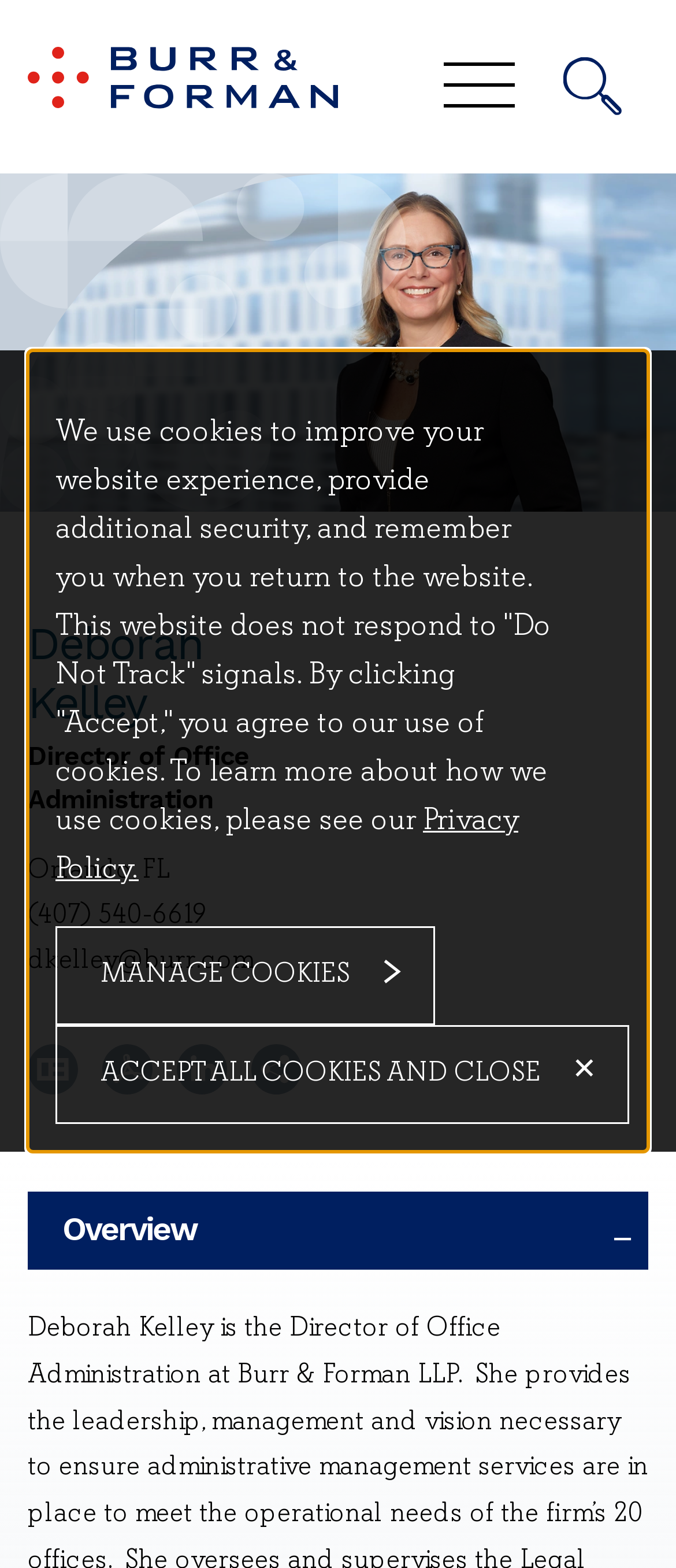Ascertain the bounding box coordinates for the UI element detailed here: "Jump to Page". The coordinates should be provided as [left, top, right, bottom] with each value being a float between 0 and 1.

[0.182, 0.006, 0.5, 0.046]